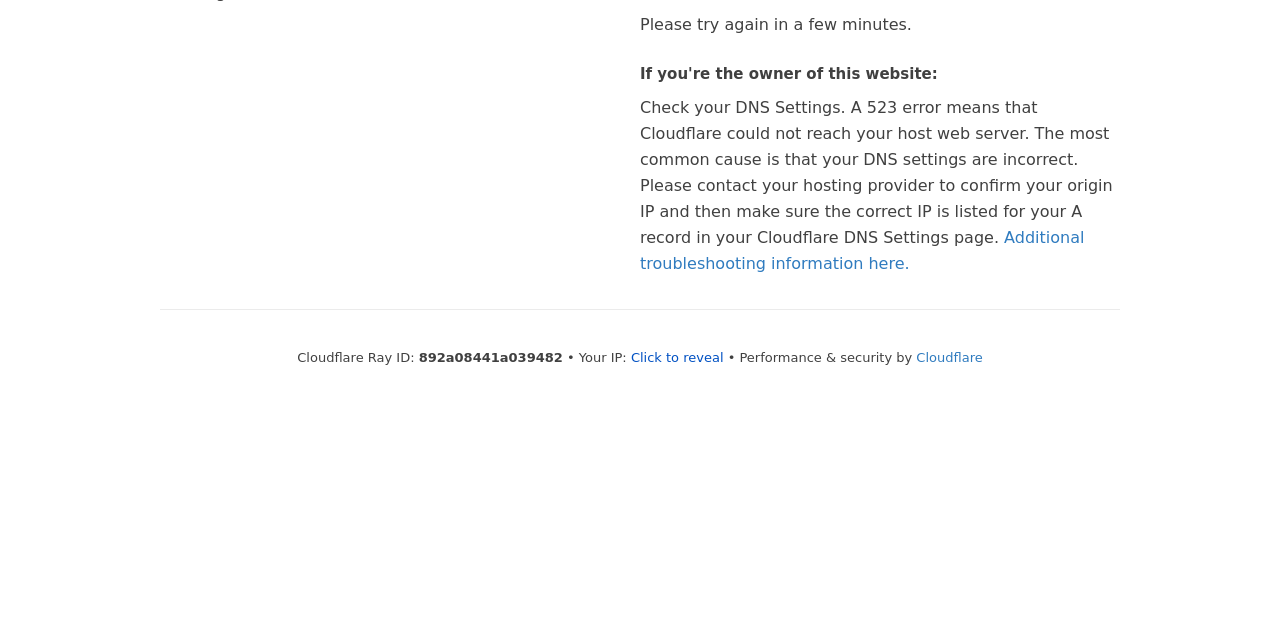Using the format (top-left x, top-left y, bottom-right x, bottom-right y), provide the bounding box coordinates for the described UI element. All values should be floating point numbers between 0 and 1: Click to reveal

[0.493, 0.546, 0.565, 0.57]